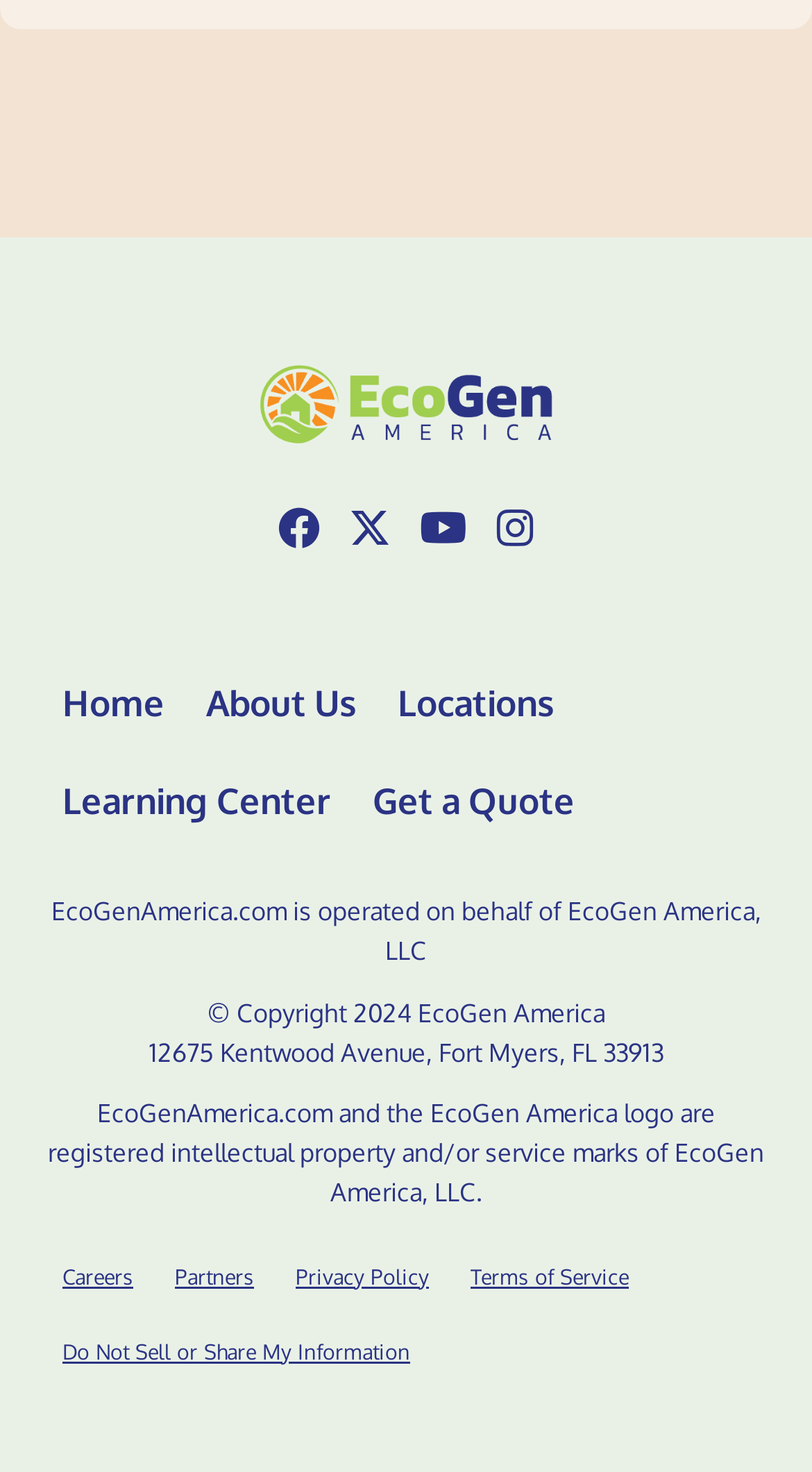How many links are there in the 'ppc footer other menu'?
Provide a detailed answer to the question using information from the image.

The 'ppc footer other menu' contains 5 links, namely 'Home', 'About Us', 'Locations', 'Learning Center', and 'Get a Quote'.